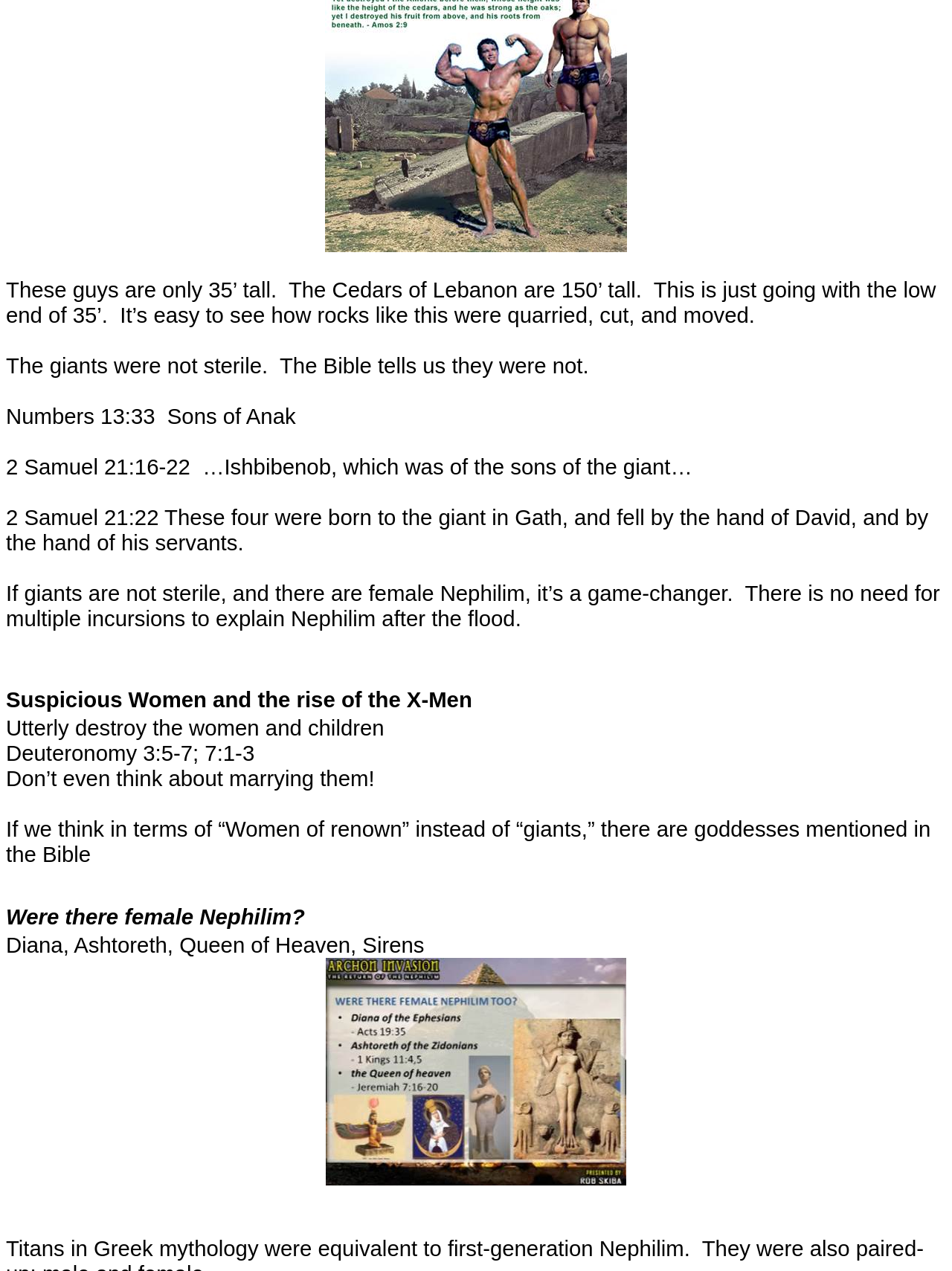Reply to the question with a single word or phrase:
What is the equivalent of first-generation Nephilim in Greek mythology?

Titans